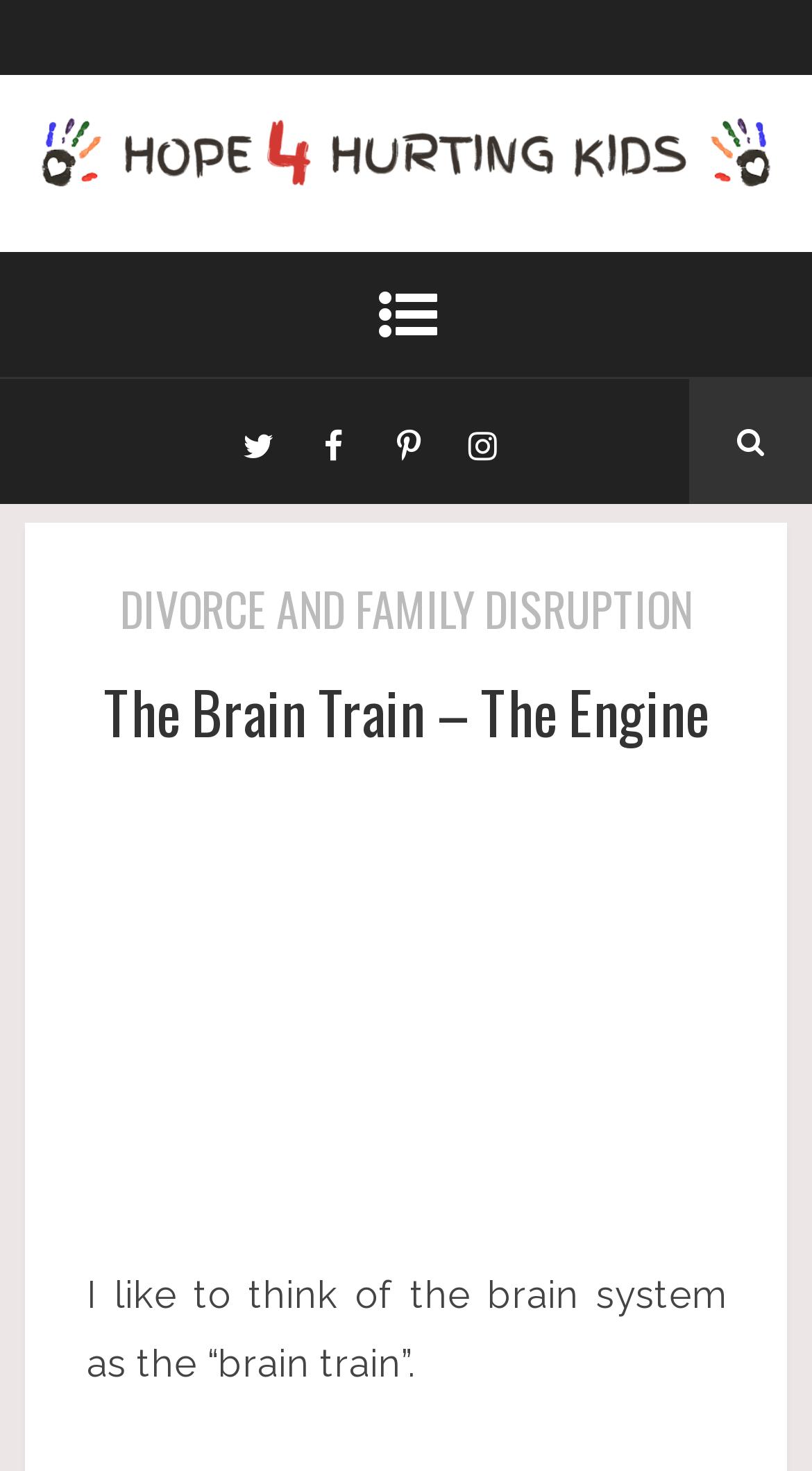What is the 'Brain Train'?
Answer with a single word or phrase by referring to the visual content.

A concept related to the brain system